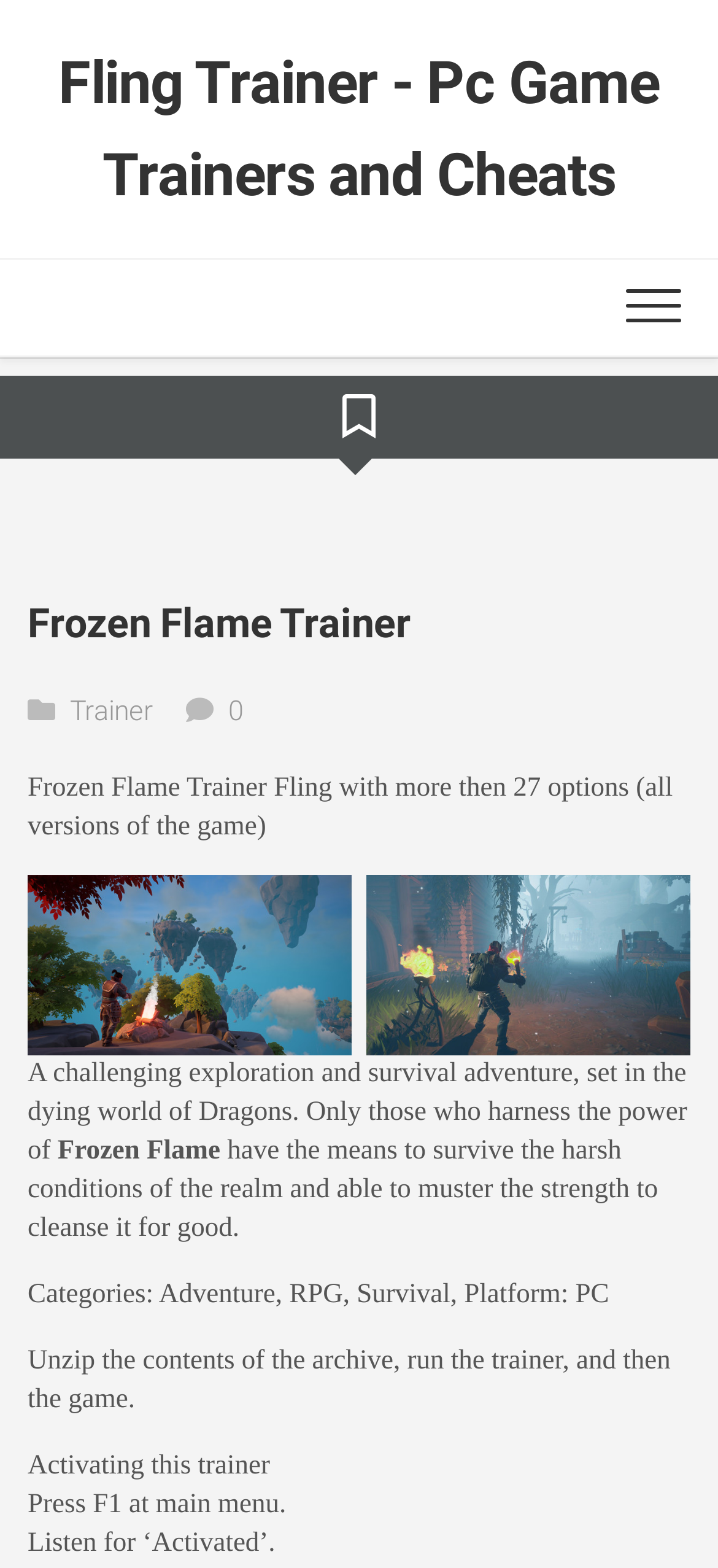Please provide a short answer using a single word or phrase for the question:
How many options does the trainer have?

more than 27